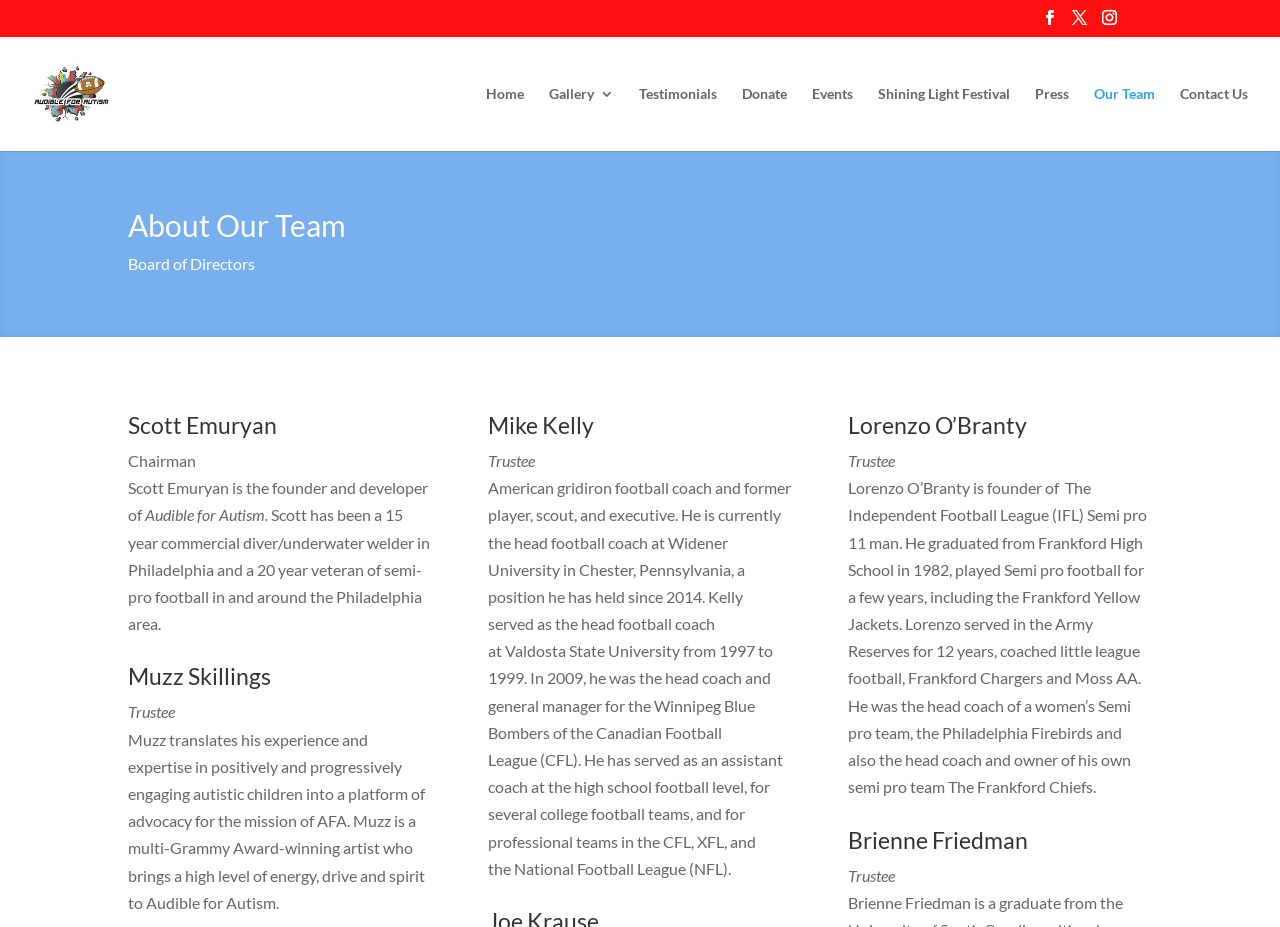Please specify the bounding box coordinates of the clickable region to carry out the following instruction: "Read about Scott Emuryan". The coordinates should be four float numbers between 0 and 1, in the format [left, top, right, bottom].

[0.1, 0.447, 0.337, 0.482]